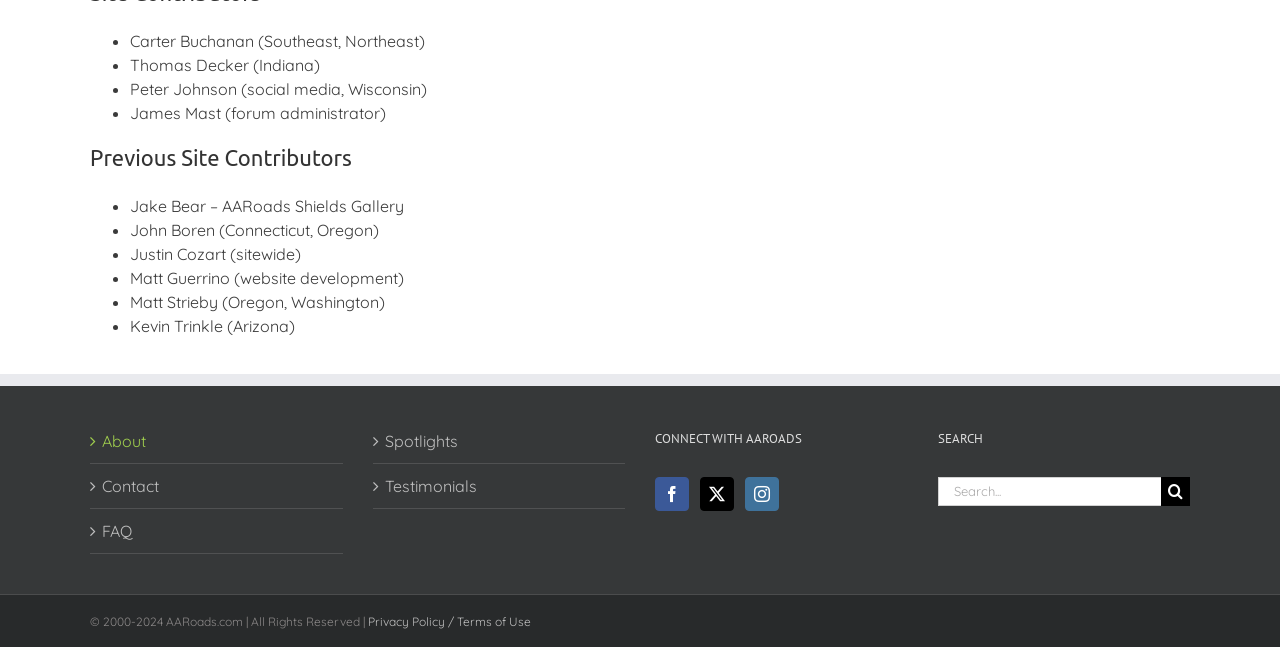What is the copyright year range of the website?
Provide a fully detailed and comprehensive answer to the question.

The copyright year range of the website is 2000-2024, which can be found at the bottom of the webpage in the footer section.